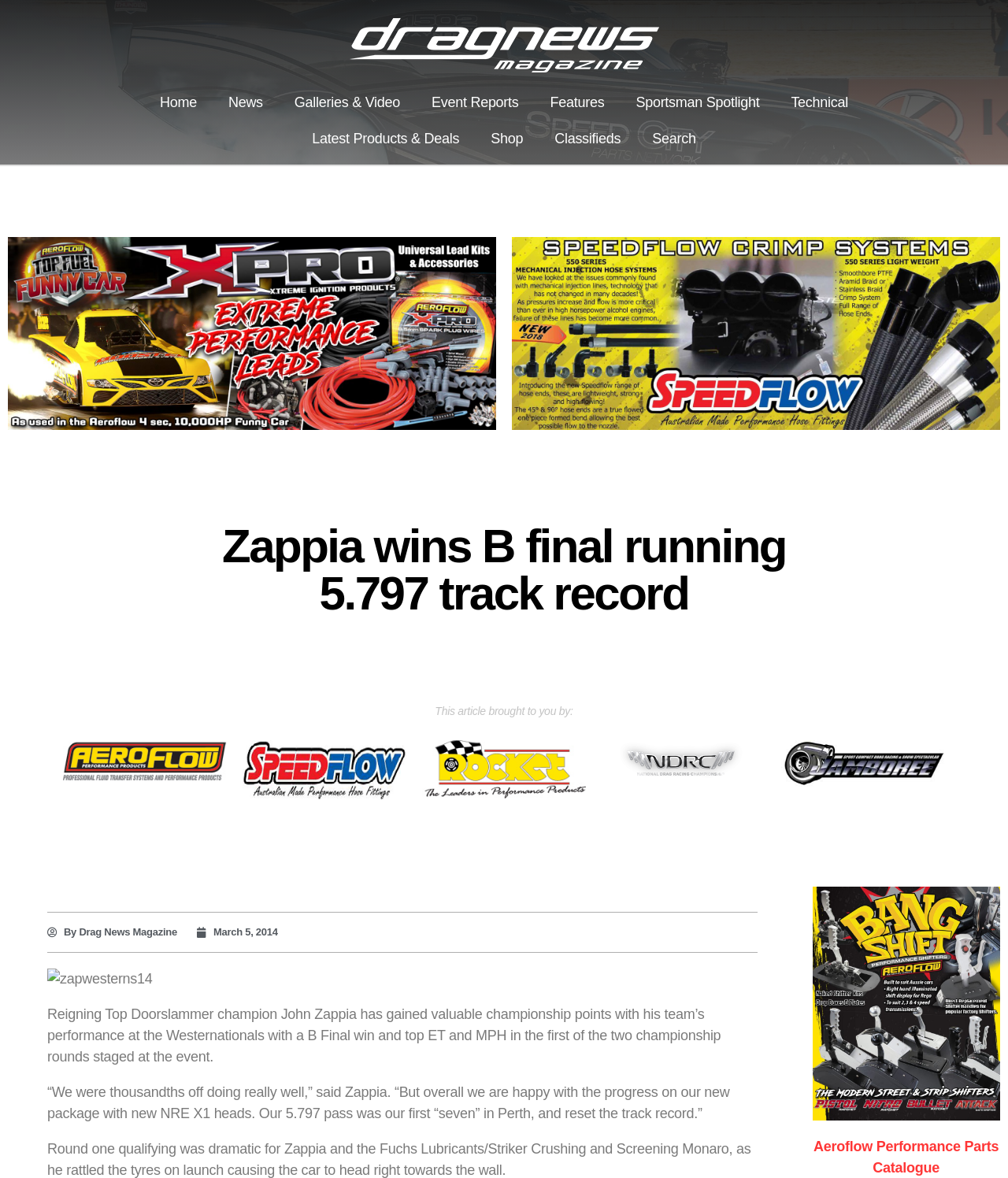What is the sponsor of John Zappia's team?
Please use the visual content to give a single word or phrase answer.

Fuchs Lubricants